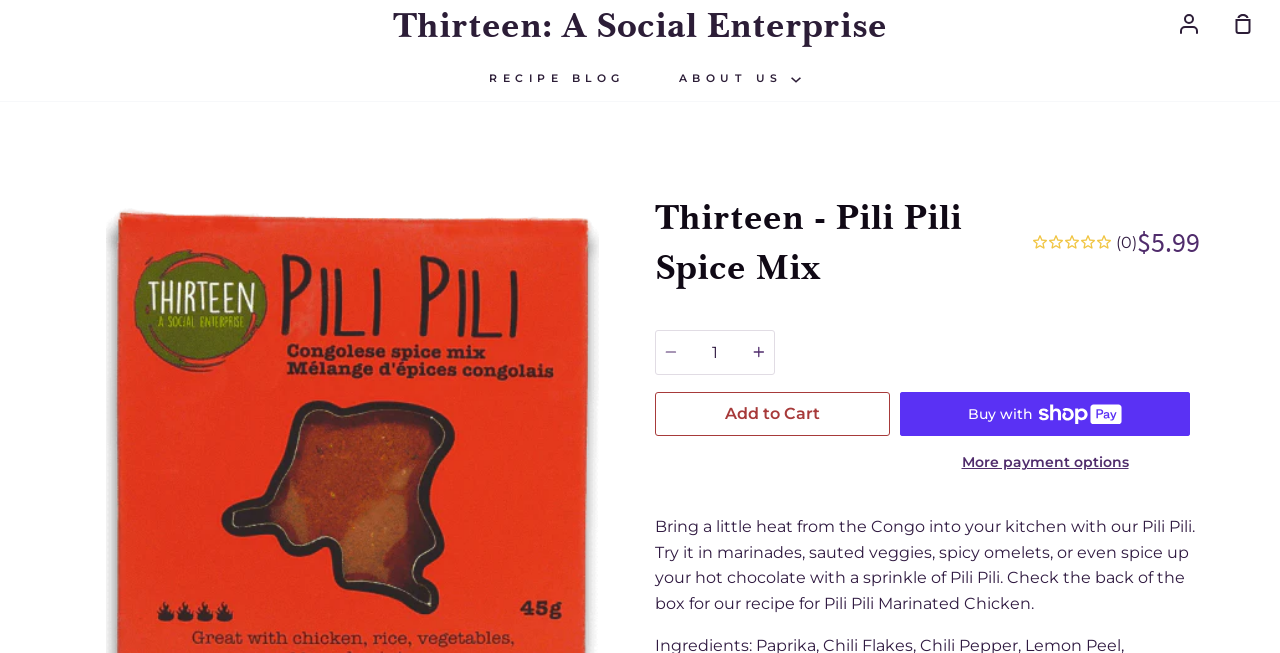Provide the bounding box coordinates of the area you need to click to execute the following instruction: "Change quantity".

[0.512, 0.505, 0.605, 0.574]